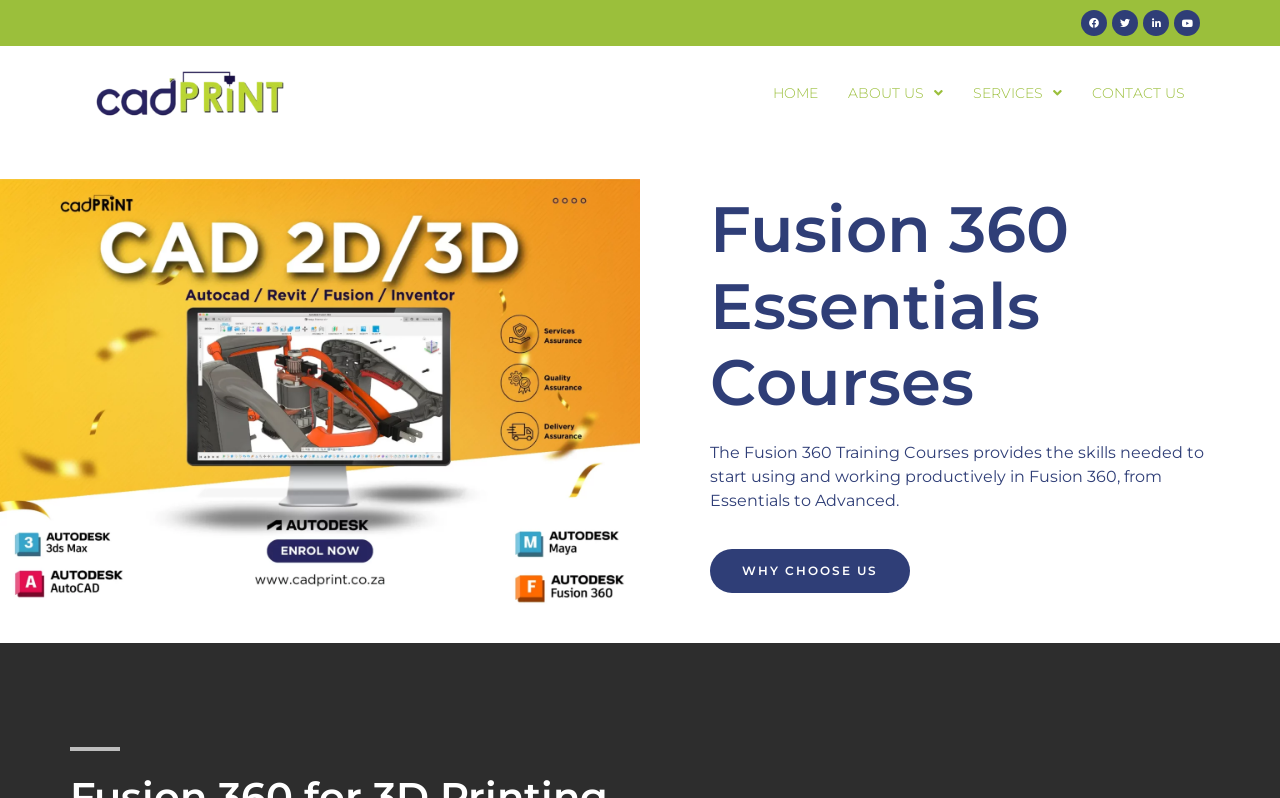How many main menu items are there?
From the screenshot, provide a brief answer in one word or phrase.

4